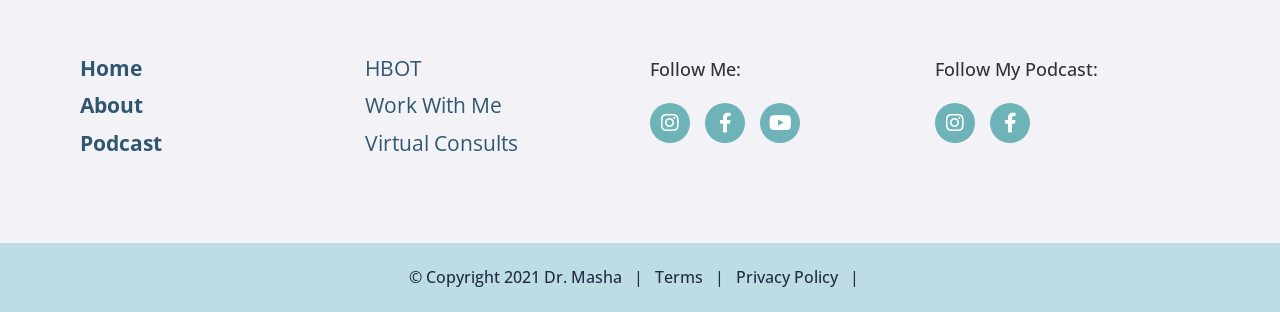Find the bounding box coordinates corresponding to the UI element with the description: "HVAC Adhesives". The coordinates should be formatted as [left, top, right, bottom], with values as floats between 0 and 1.

None